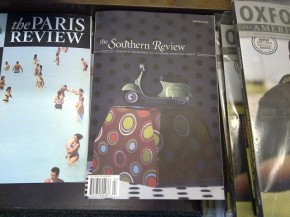Offer a detailed explanation of the image's components.

The image showcases a selection of magazines displayed on a shelf, prominently featuring the Spring 2014 edition of *the Southern Review*. The cover art displays a classic scooter perched atop a colorful polka dot Chinese takeout box, creating an eye-catching contrast against a dark background. To the left, the cover of *the Paris Review* can be glimpsed, highlighting a vibrant scene of people swimming, while additional magazines are partially visible on the right side. This collection suggests a blend of cultural and literary interests, reflecting a moment of leisurely browsing in a bookstore or café setting, inviting viewers to explore the narratives and artistic expressions contained within these publications.